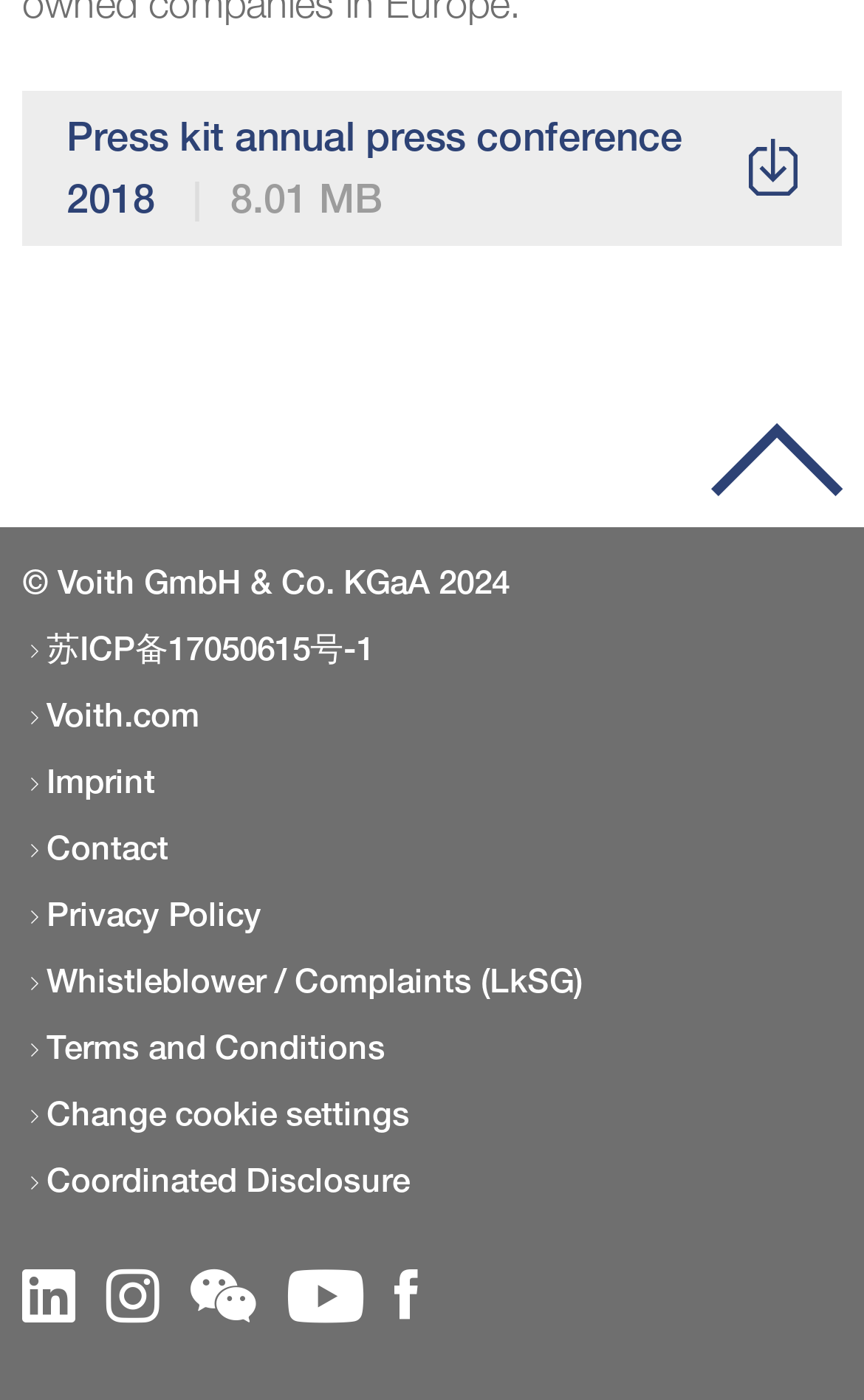Determine the bounding box coordinates for the clickable element to execute this instruction: "Check imprint". Provide the coordinates as four float numbers between 0 and 1, i.e., [left, top, right, bottom].

[0.026, 0.543, 0.674, 0.574]